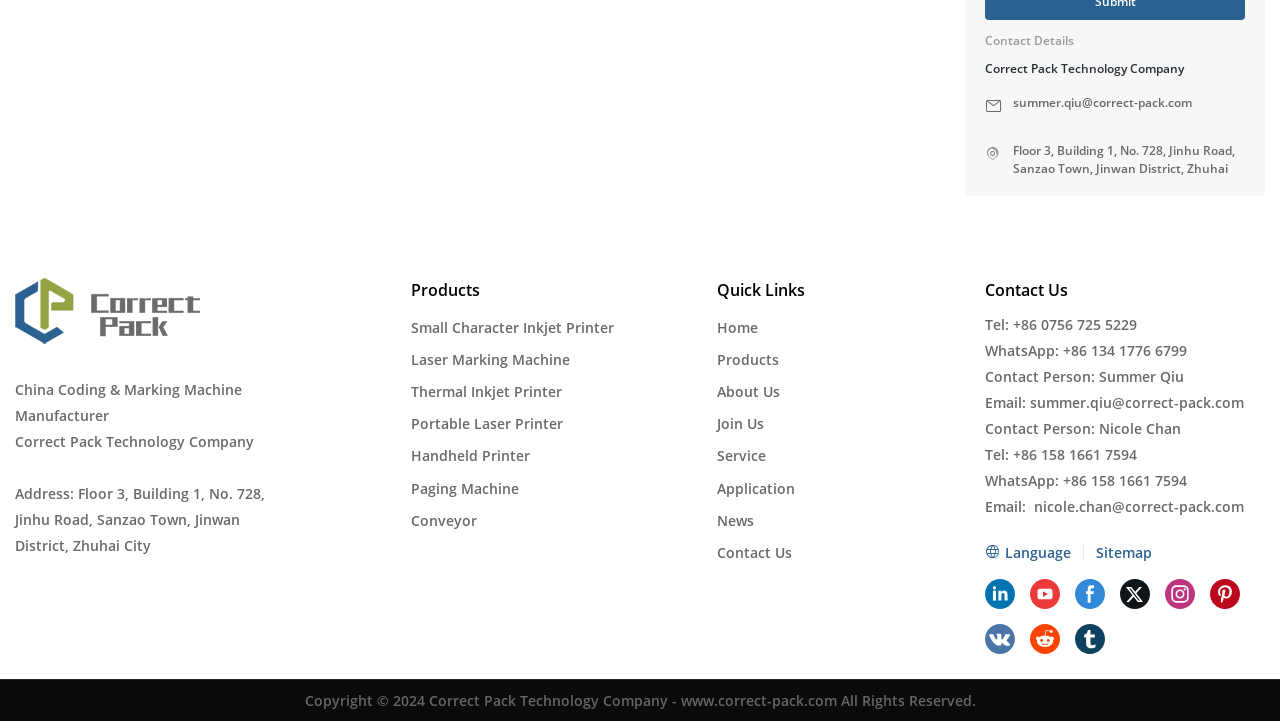Extract the bounding box coordinates for the UI element described by the text: "Join Us". The coordinates should be in the form of [left, top, right, bottom] with values between 0 and 1.

[0.56, 0.575, 0.597, 0.601]